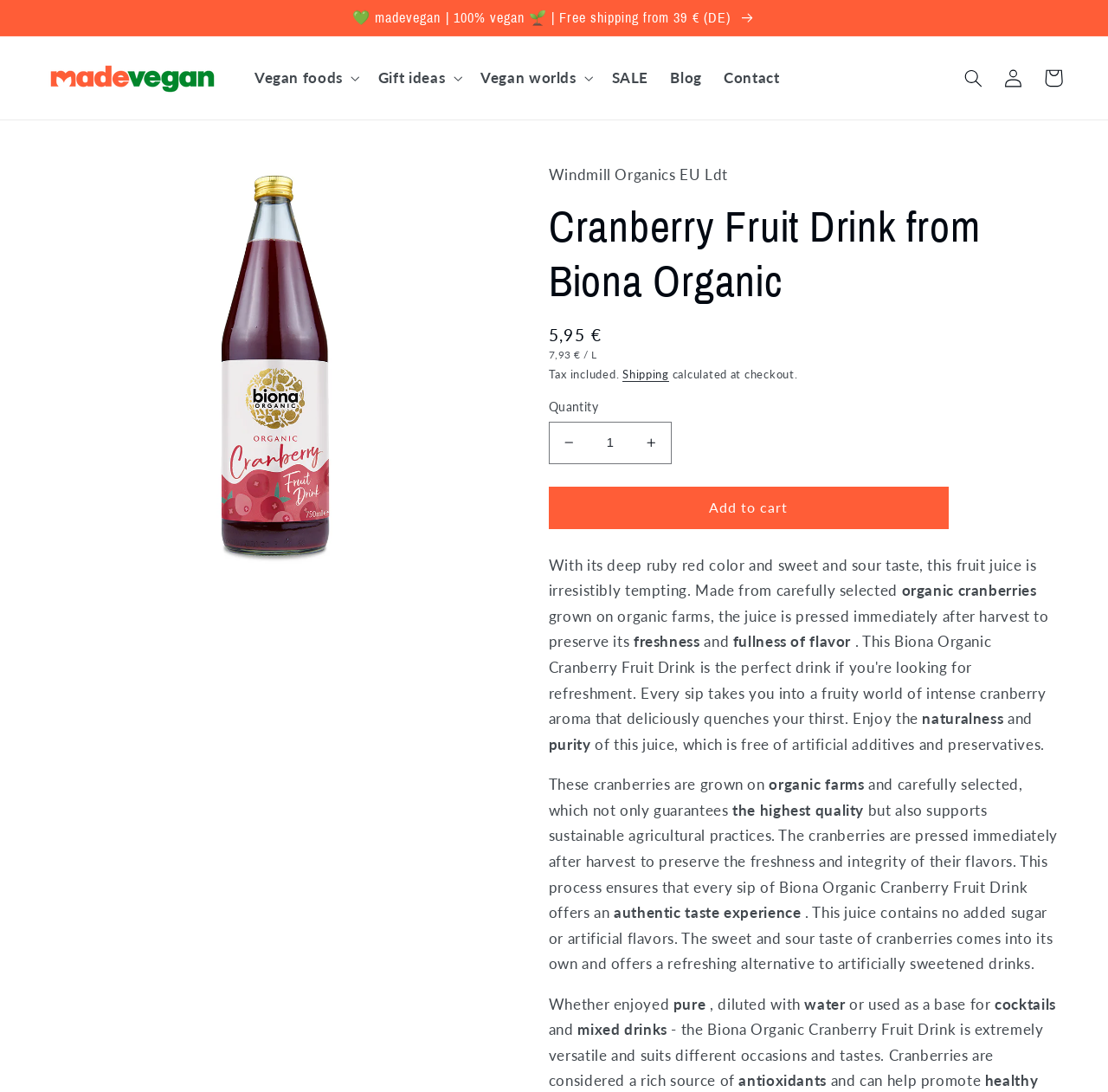Please determine the bounding box coordinates for the element that should be clicked to follow these instructions: "Click on the 'Vegan foods' button".

[0.22, 0.053, 0.331, 0.09]